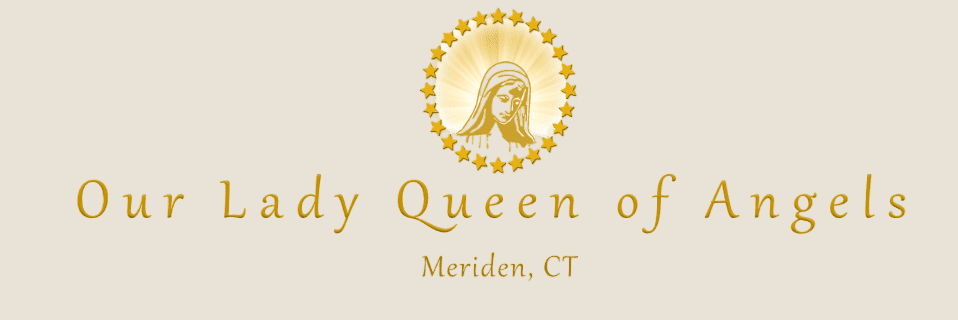Using the information shown in the image, answer the question with as much detail as possible: What surrounds the woman in the image?

The caption describes the composition of the image, stating that the woman, likely representing the Virgin Mary, is surrounded by a halo of stars, which symbolizes her celestial nature.